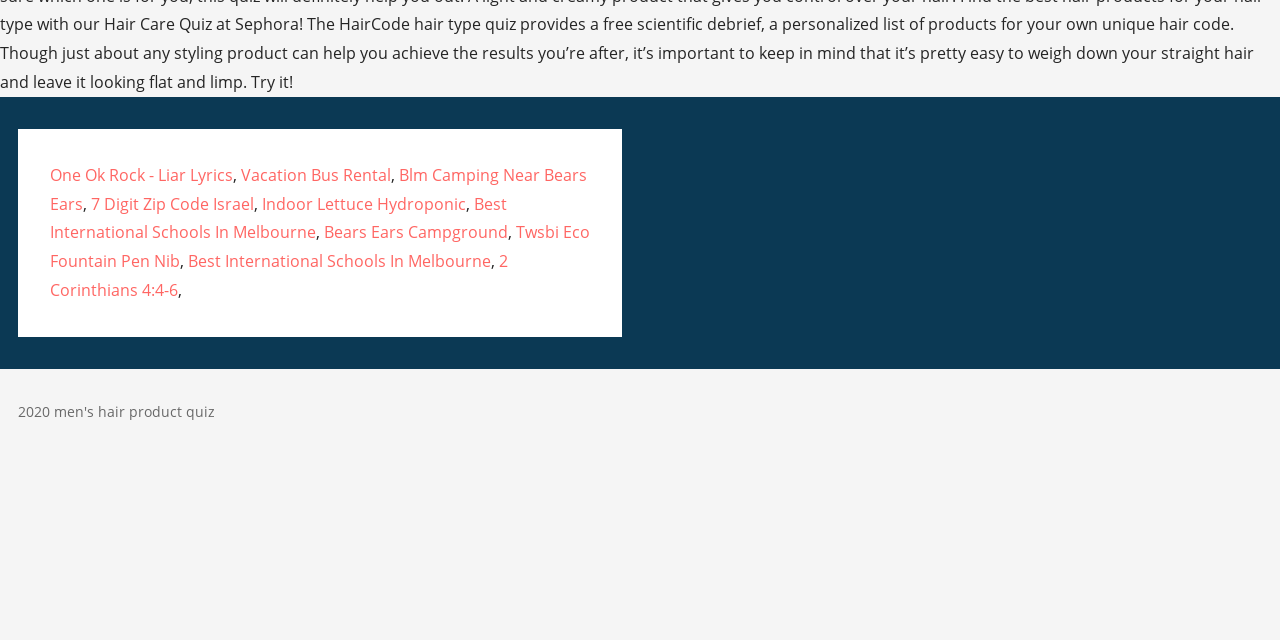Determine the bounding box coordinates in the format (top-left x, top-left y, bottom-right x, bottom-right y). Ensure all values are floating point numbers between 0 and 1. Identify the bounding box of the UI element described by: 7 Digit Zip Code Israel

[0.071, 0.301, 0.198, 0.335]